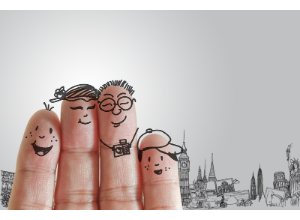What is the object held by the character on the third finger?
Please use the image to provide an in-depth answer to the question.

The third finger portrays a character holding a camera, hinting at a love for photography and capturing memories.